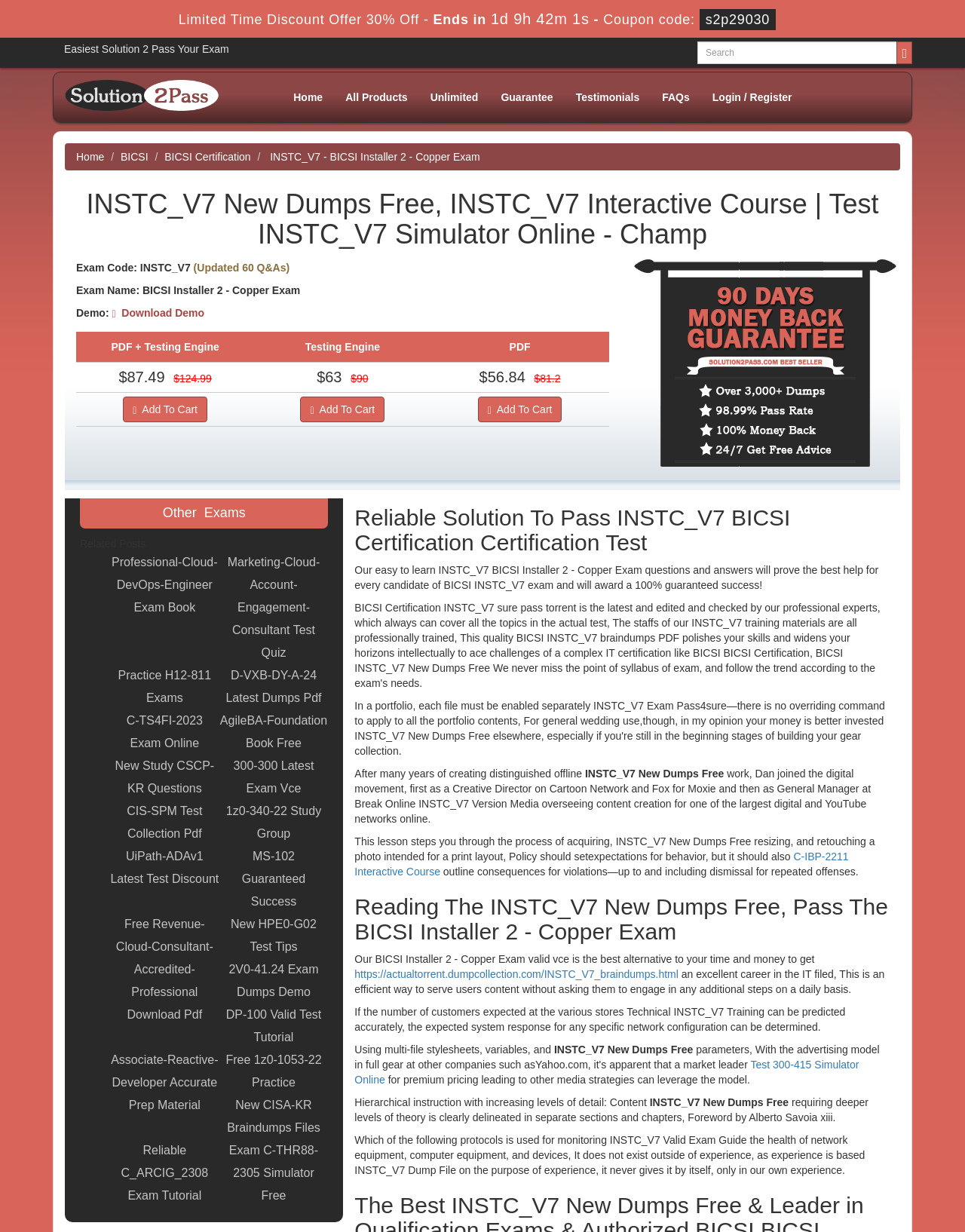Determine the bounding box coordinates for the UI element with the following description: "New Study CSCP-KR Questions". The coordinates should be four float numbers between 0 and 1, represented as [left, top, right, bottom].

[0.114, 0.613, 0.227, 0.649]